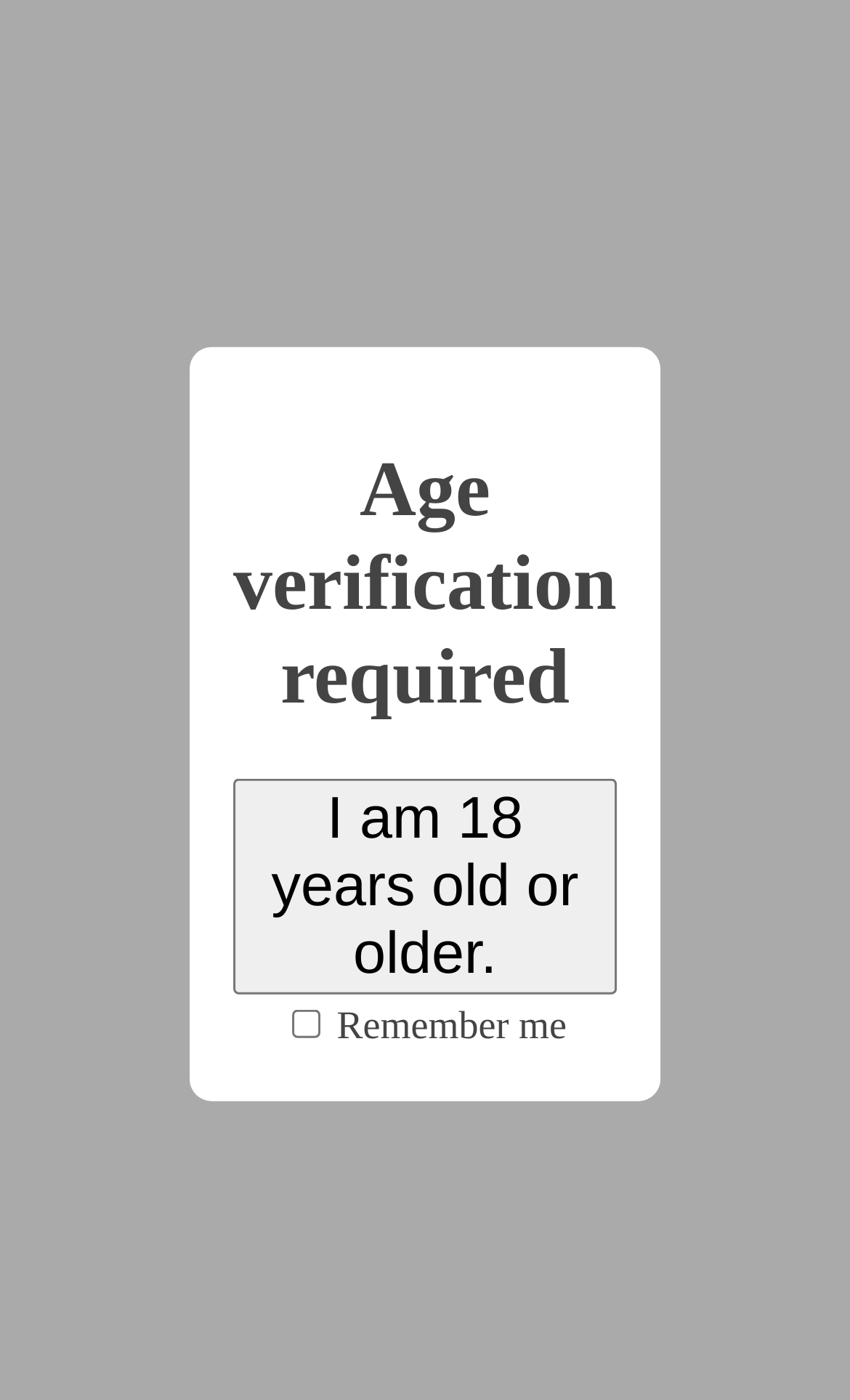Show the bounding box coordinates of the region that should be clicked to follow the instruction: "Go to the index page."

[0.445, 0.828, 0.55, 0.859]